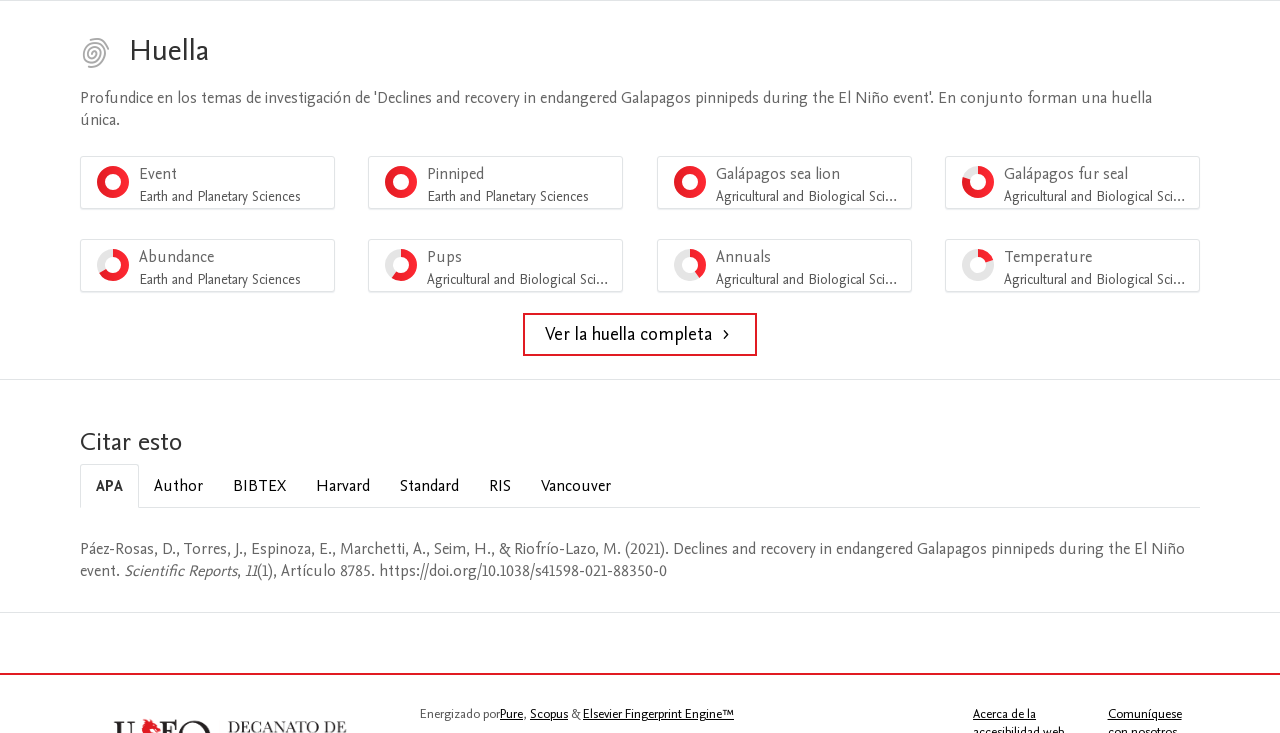Please find the bounding box coordinates of the element that must be clicked to perform the given instruction: "View the Human Cell Atlas". The coordinates should be four float numbers from 0 to 1, i.e., [left, top, right, bottom].

None